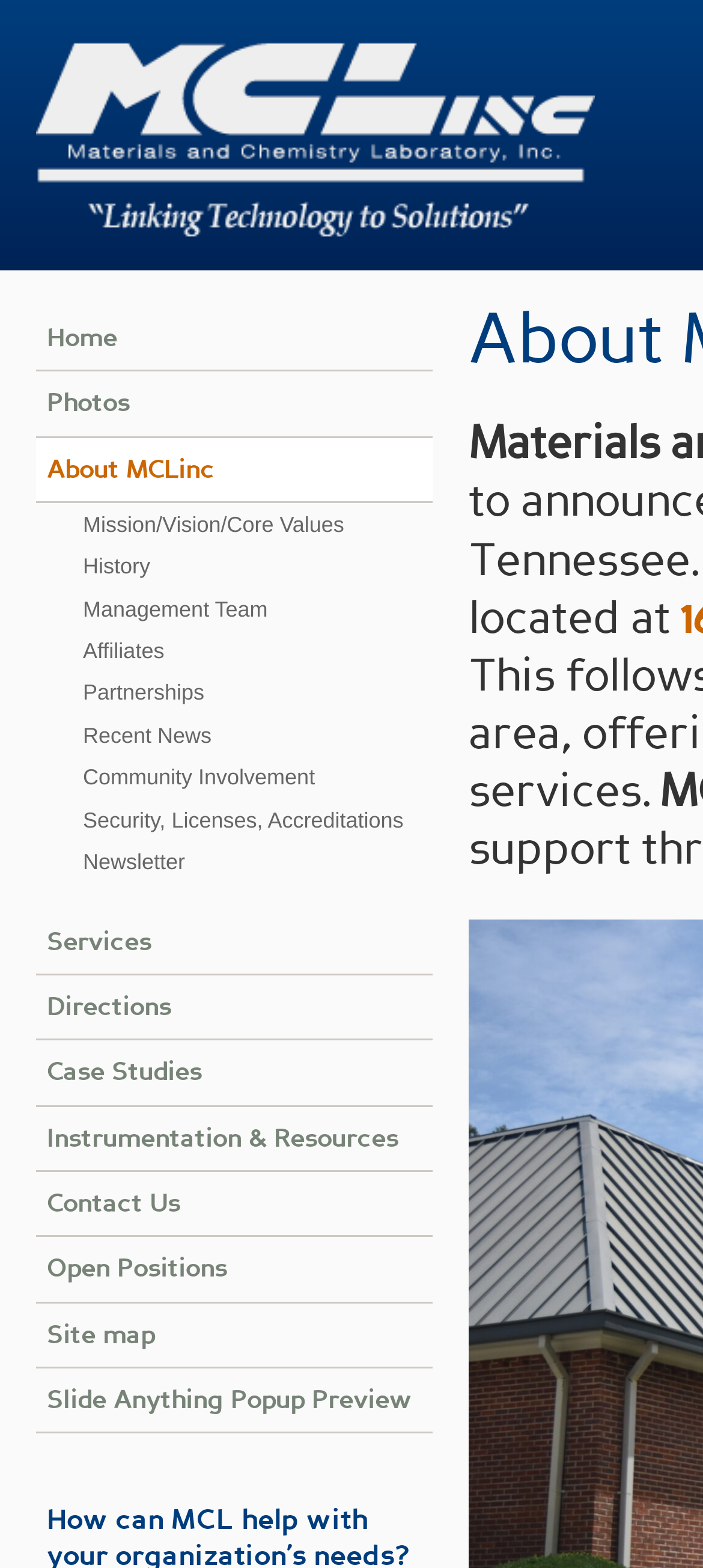Please determine the bounding box coordinates of the area that needs to be clicked to complete this task: 'learn about management team'. The coordinates must be four float numbers between 0 and 1, formatted as [left, top, right, bottom].

[0.077, 0.374, 0.641, 0.401]